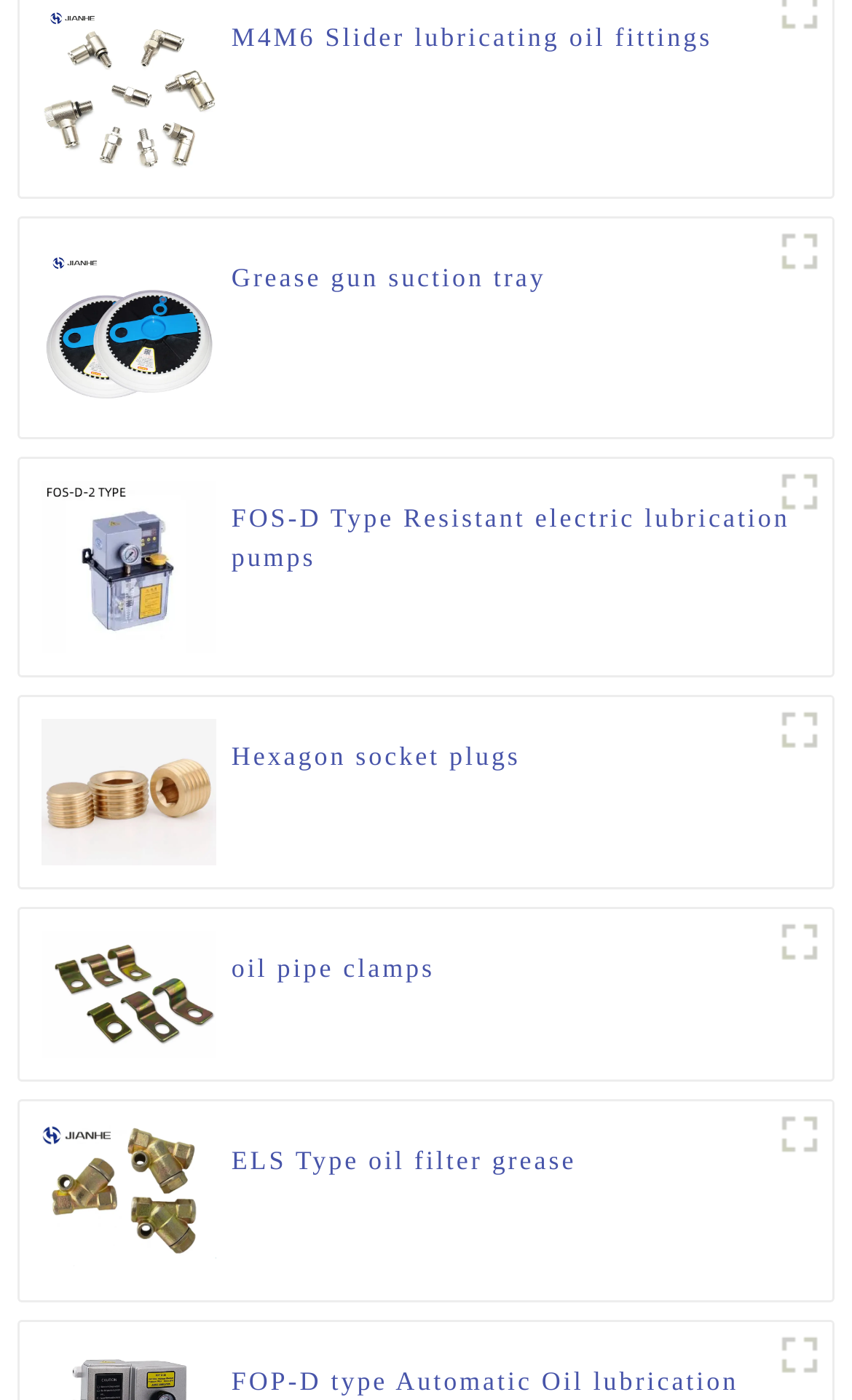Give a one-word or short phrase answer to this question: 
What is the product category of the last figure?

Oil filter grease